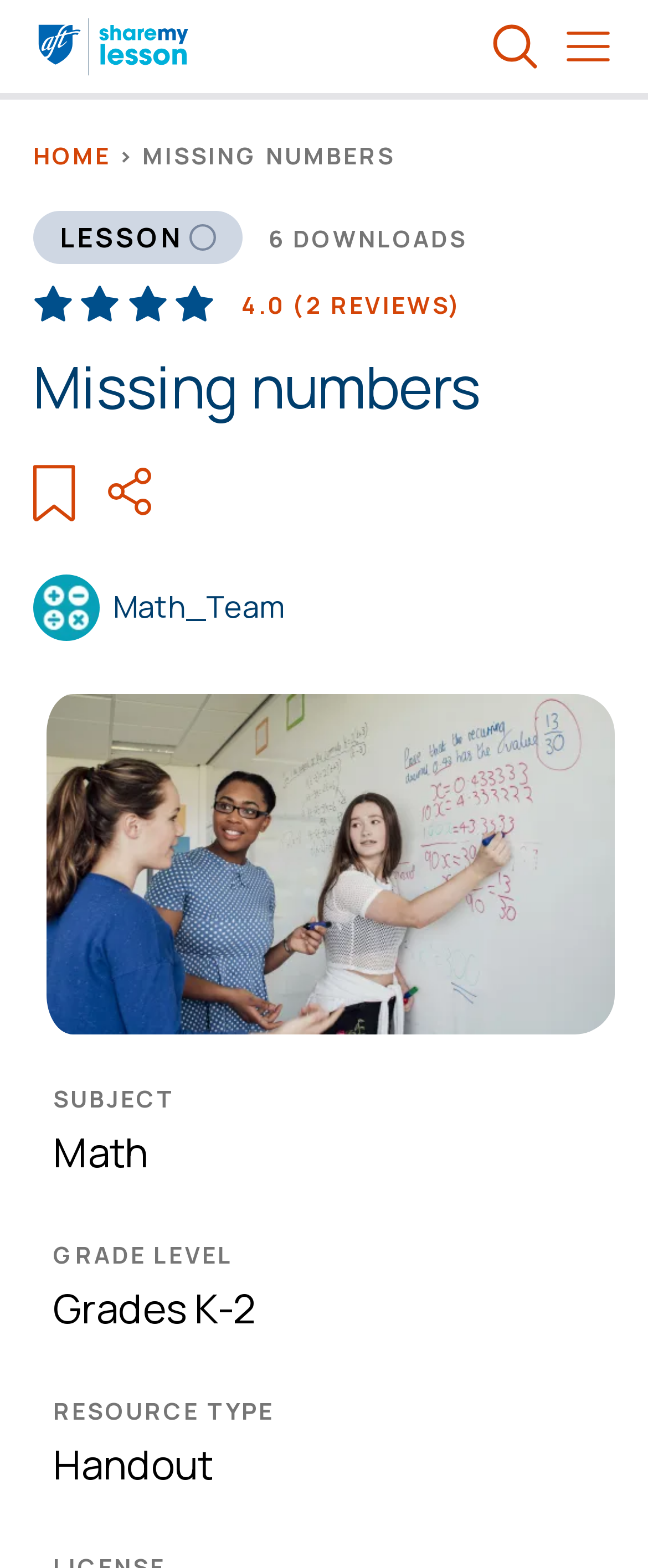What is the name of the logo on the top left?
Based on the screenshot, answer the question with a single word or phrase.

Share my lesson